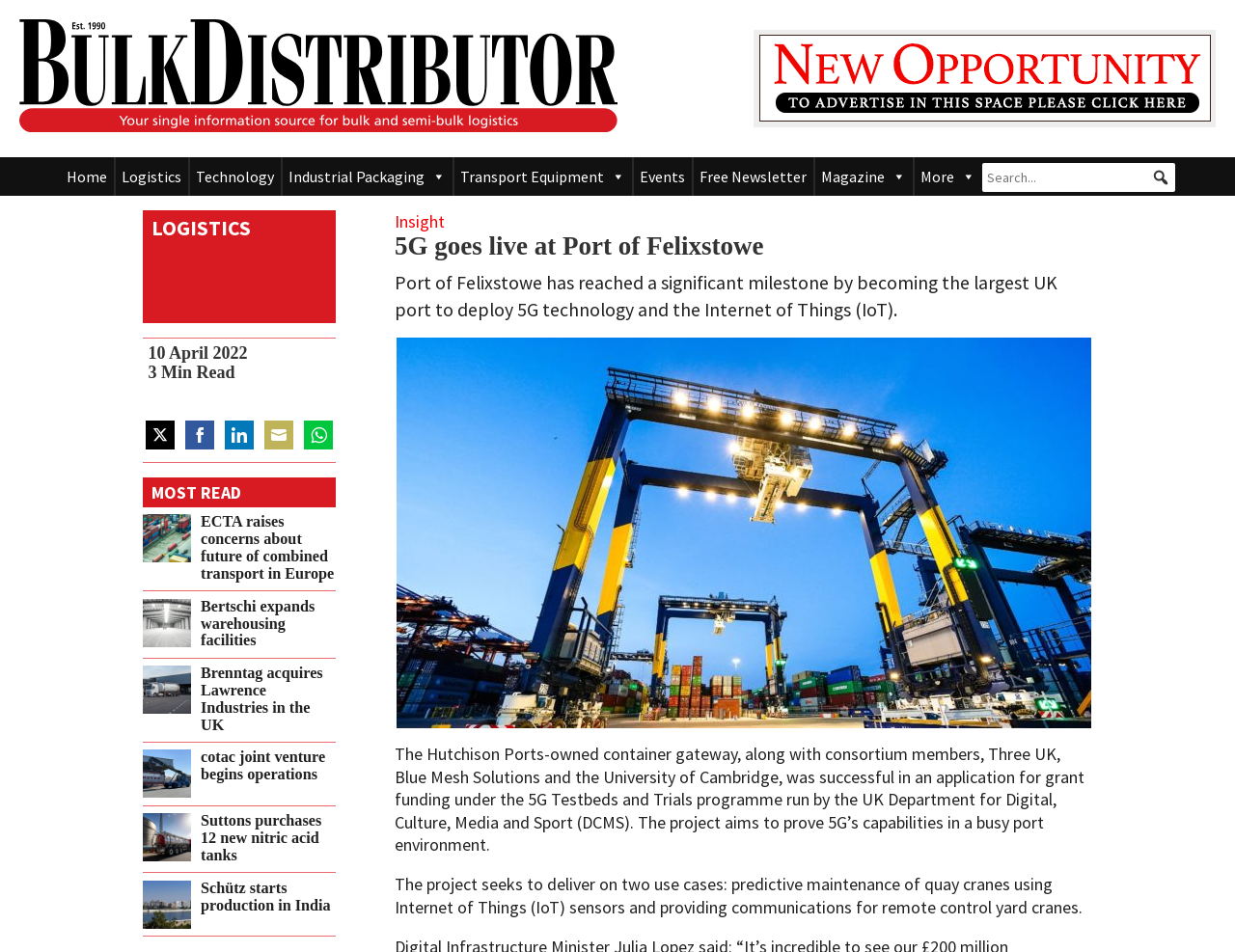Could you locate the bounding box coordinates for the section that should be clicked to accomplish this task: "Search for something".

[0.795, 0.171, 0.952, 0.202]